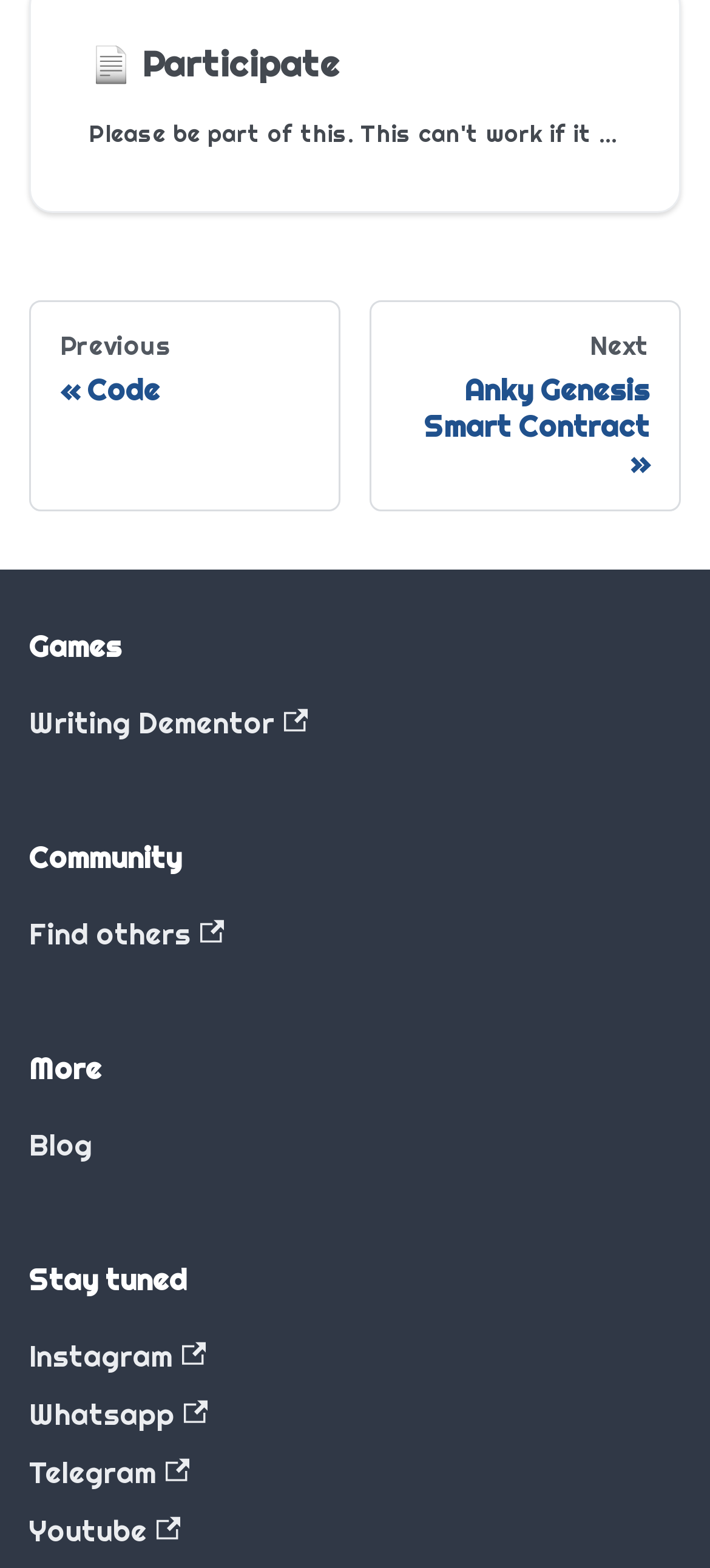Determine the bounding box coordinates for the region that must be clicked to execute the following instruction: "visit the blog".

[0.041, 0.711, 0.959, 0.748]